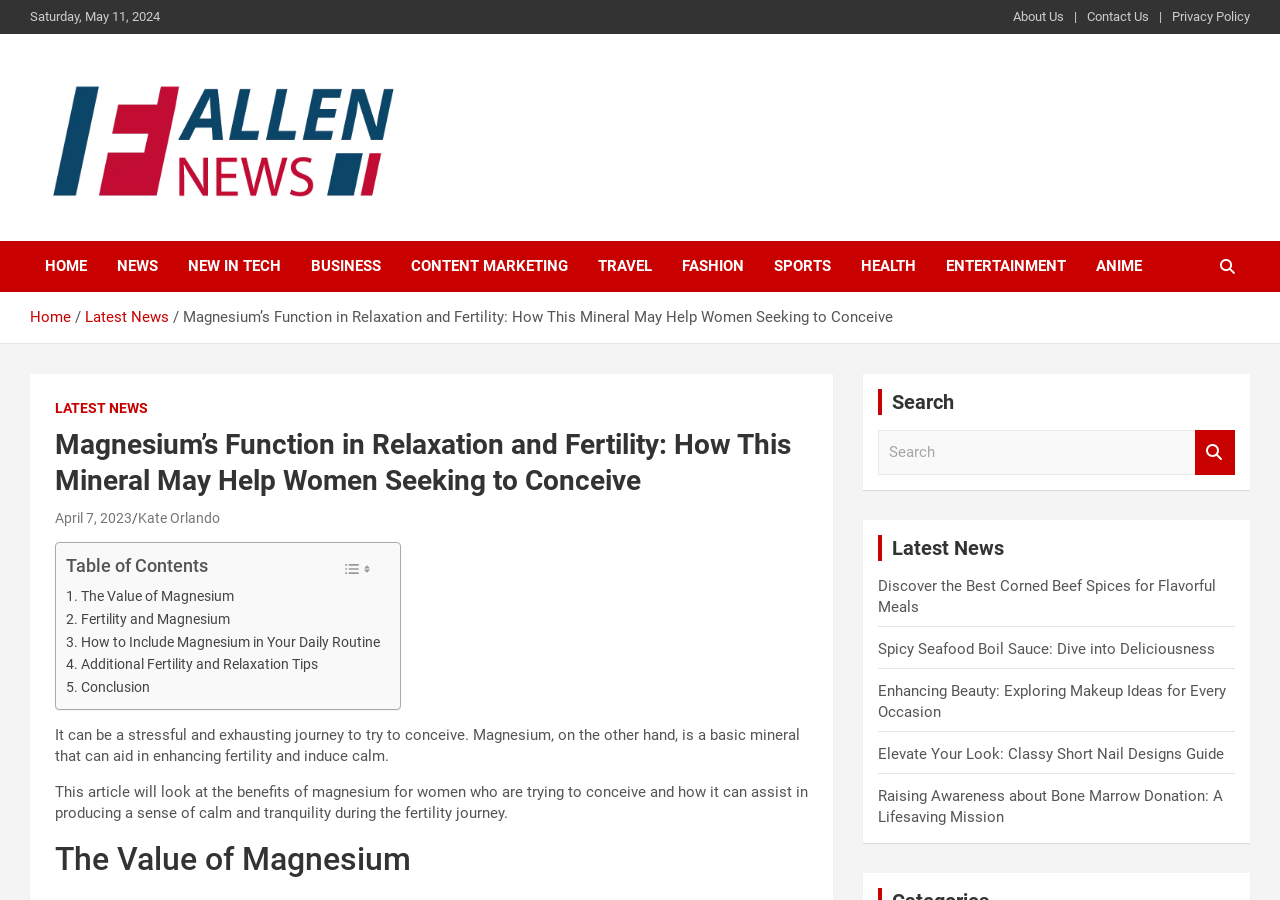Identify the bounding box coordinates of the region that needs to be clicked to carry out this instruction: "Read the 'Latest News'". Provide these coordinates as four float numbers ranging from 0 to 1, i.e., [left, top, right, bottom].

[0.686, 0.594, 0.965, 0.623]